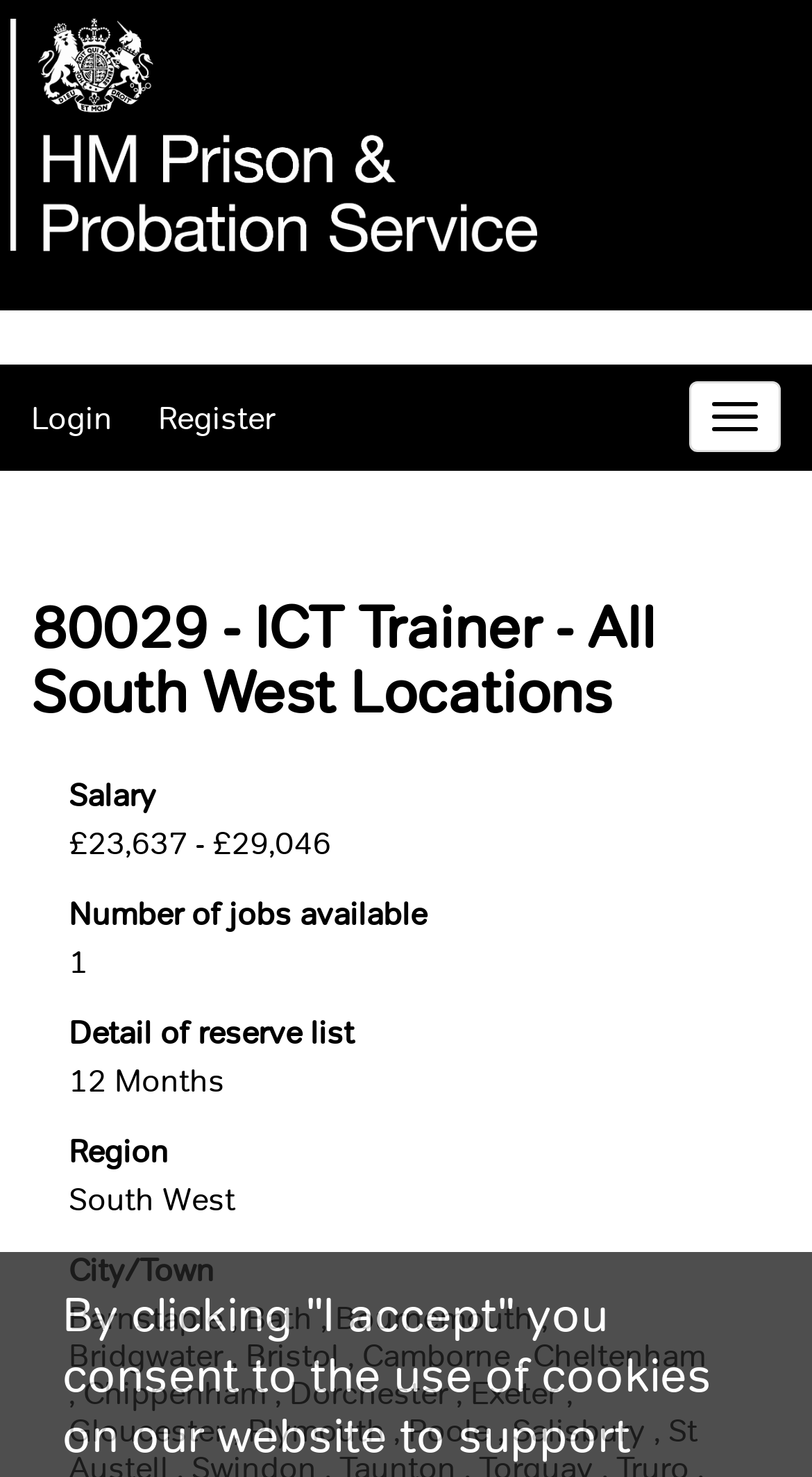Respond to the question below with a single word or phrase: What is the salary range for this job?

£23,637 - £29,046